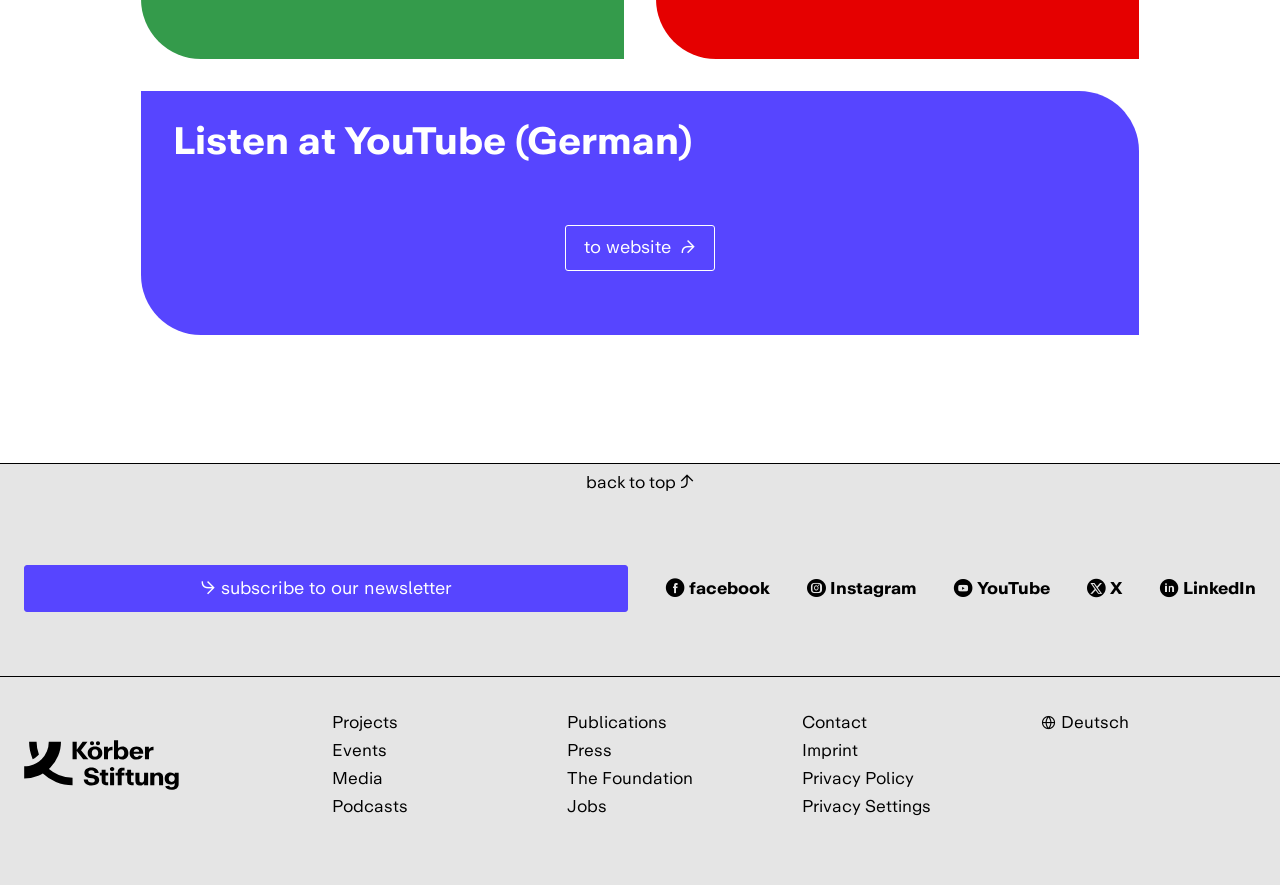Identify the bounding box coordinates of the region that should be clicked to execute the following instruction: "Subscribe to the newsletter".

[0.019, 0.639, 0.491, 0.691]